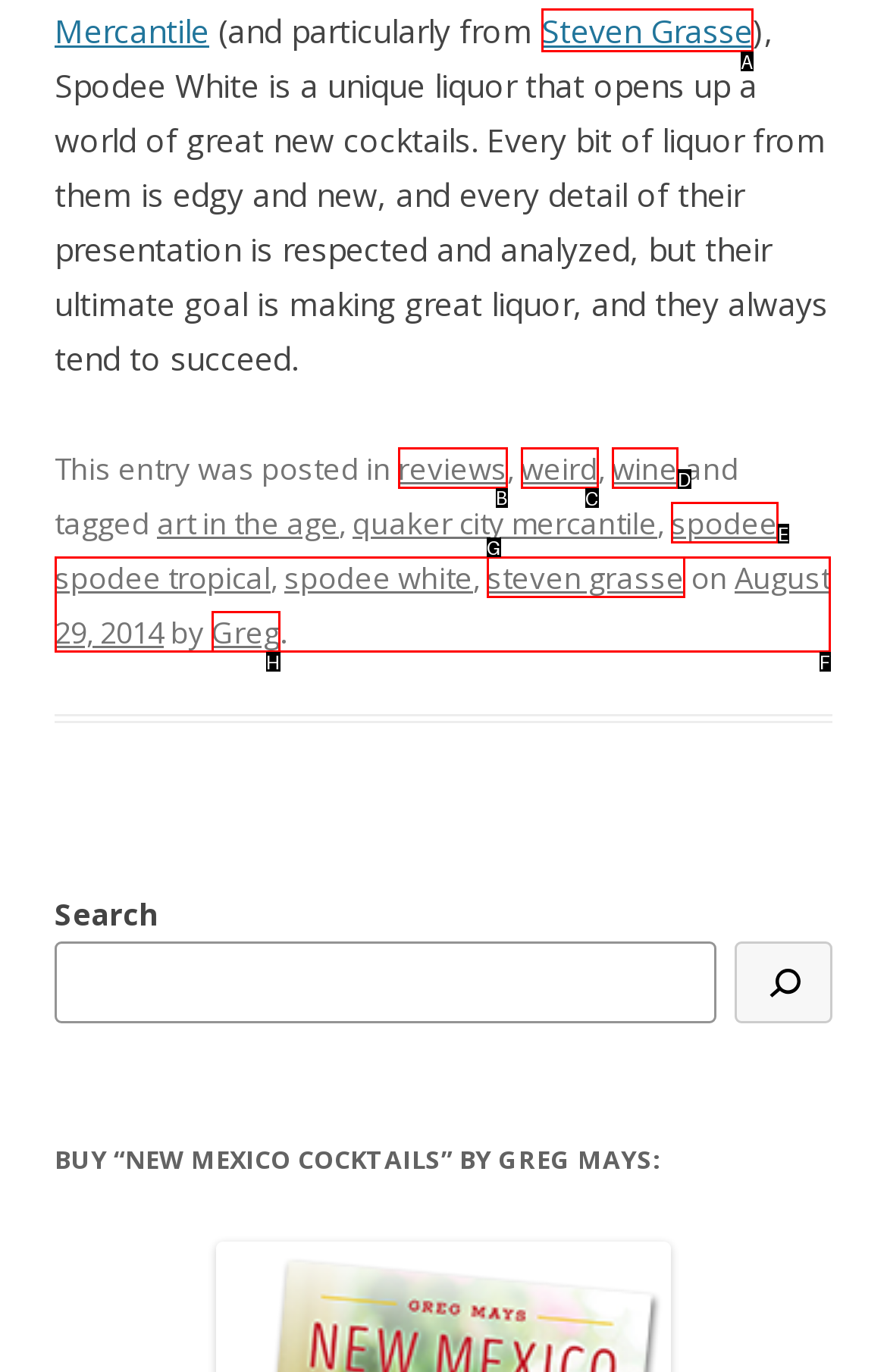To achieve the task: Click the link to reviews, which HTML element do you need to click?
Respond with the letter of the correct option from the given choices.

B